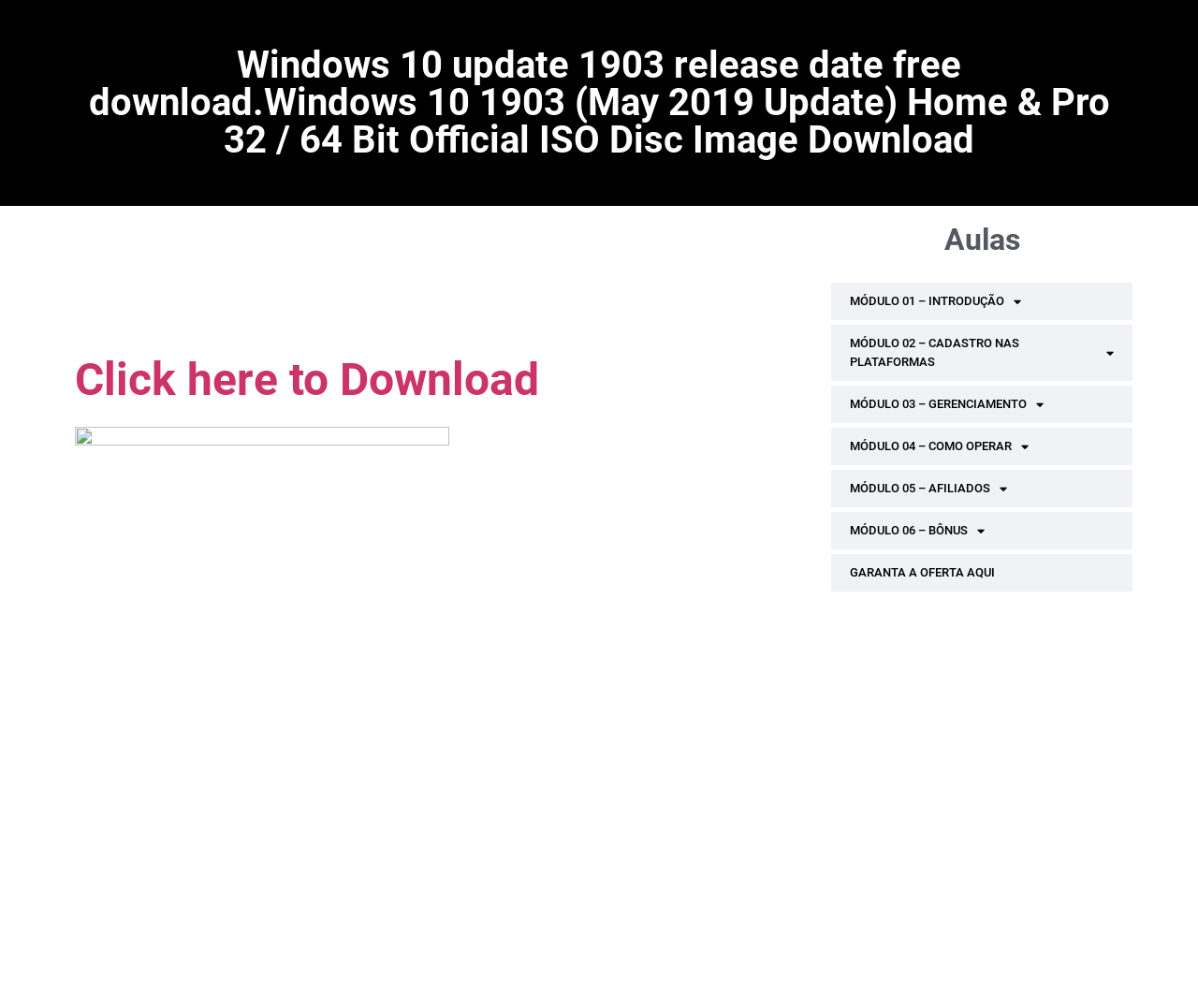Use a single word or phrase to answer the question:
How many headings are present on this webpage?

3